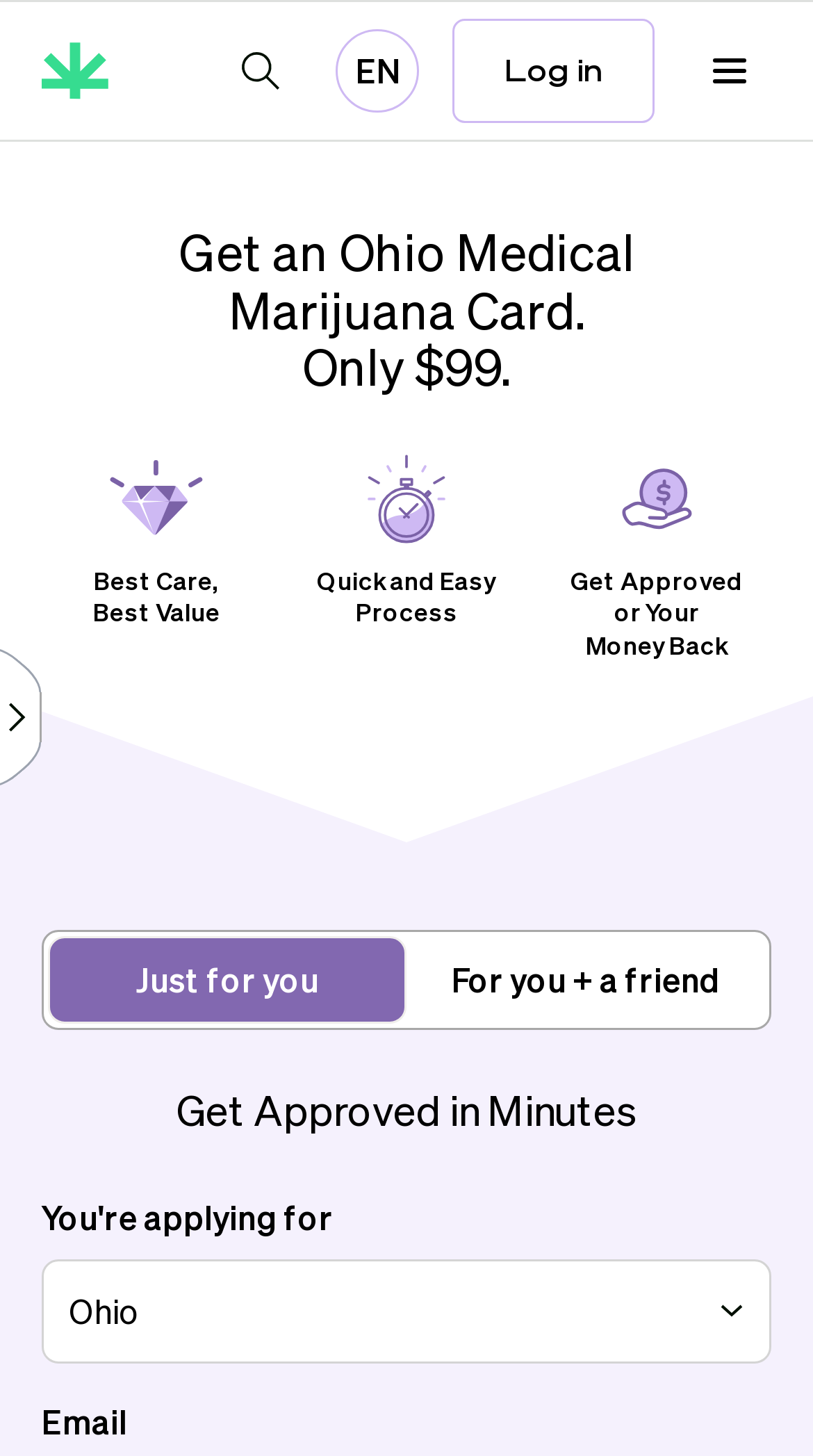Locate the bounding box coordinates of the clickable part needed for the task: "Toggle the search bar".

[0.269, 0.02, 0.372, 0.077]